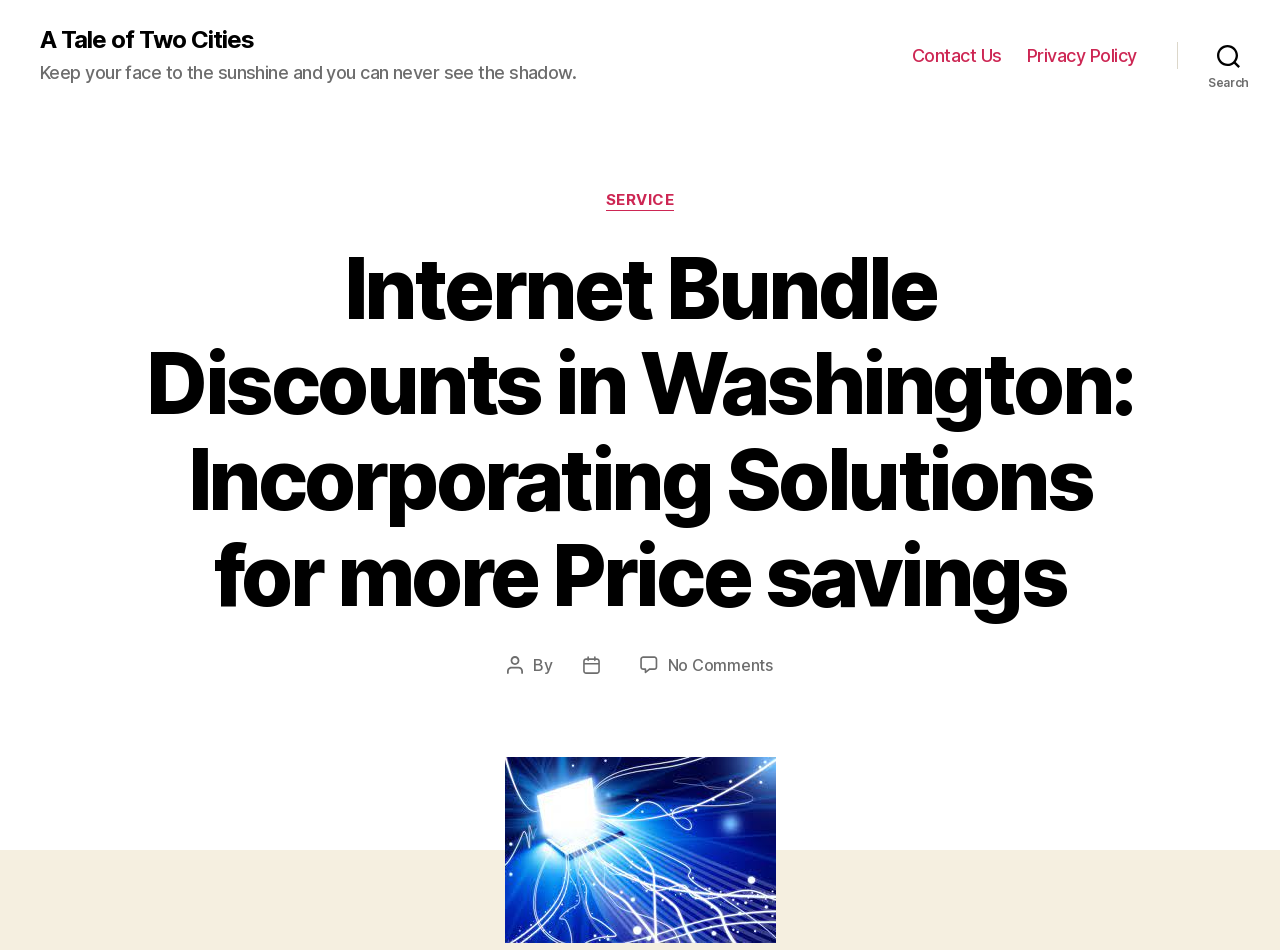Using the given element description, provide the bounding box coordinates (top-left x, top-left y, bottom-right x, bottom-right y) for the corresponding UI element in the screenshot: in the evening

None